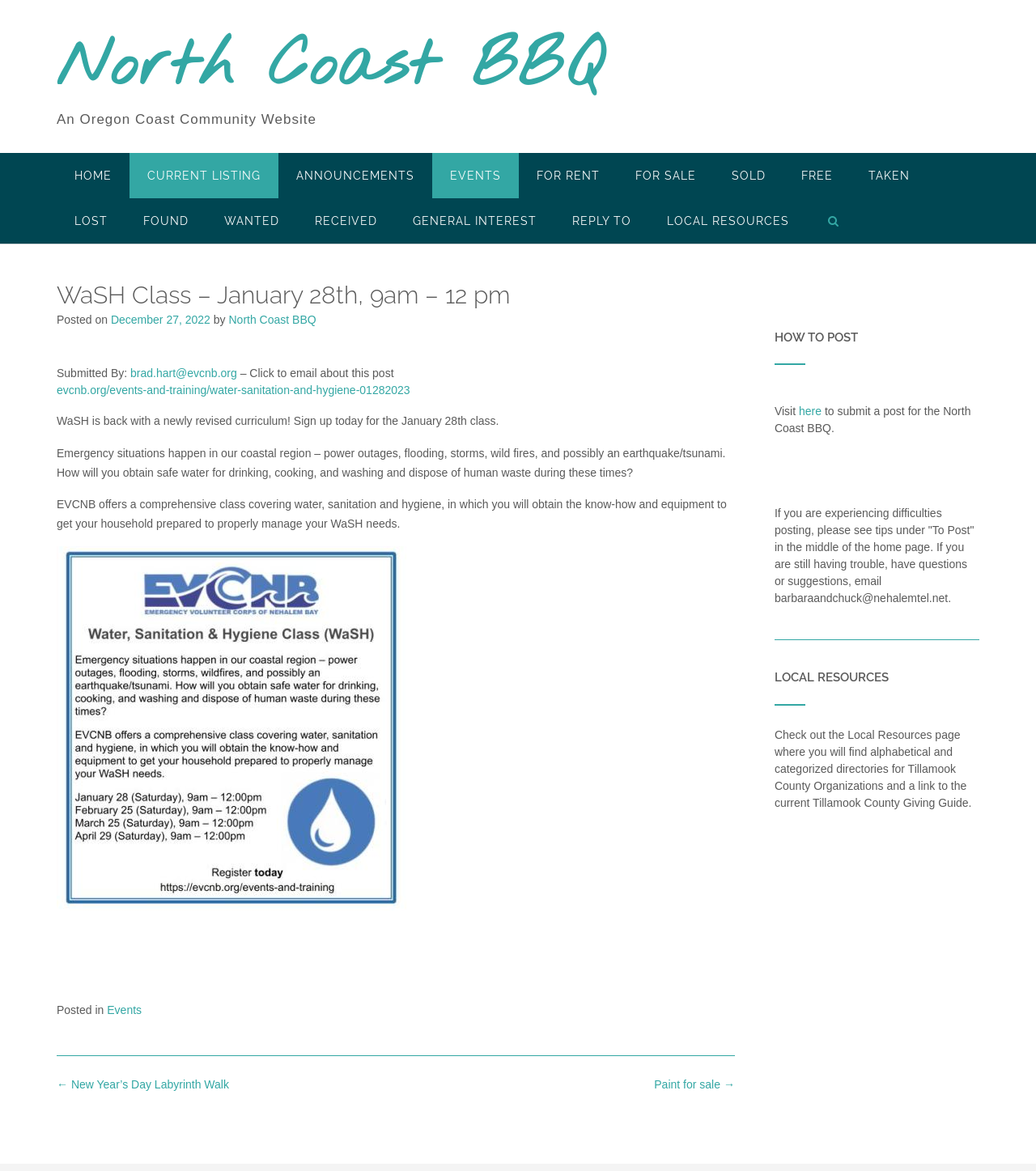Please find the bounding box coordinates of the element's region to be clicked to carry out this instruction: "Sign In".

None